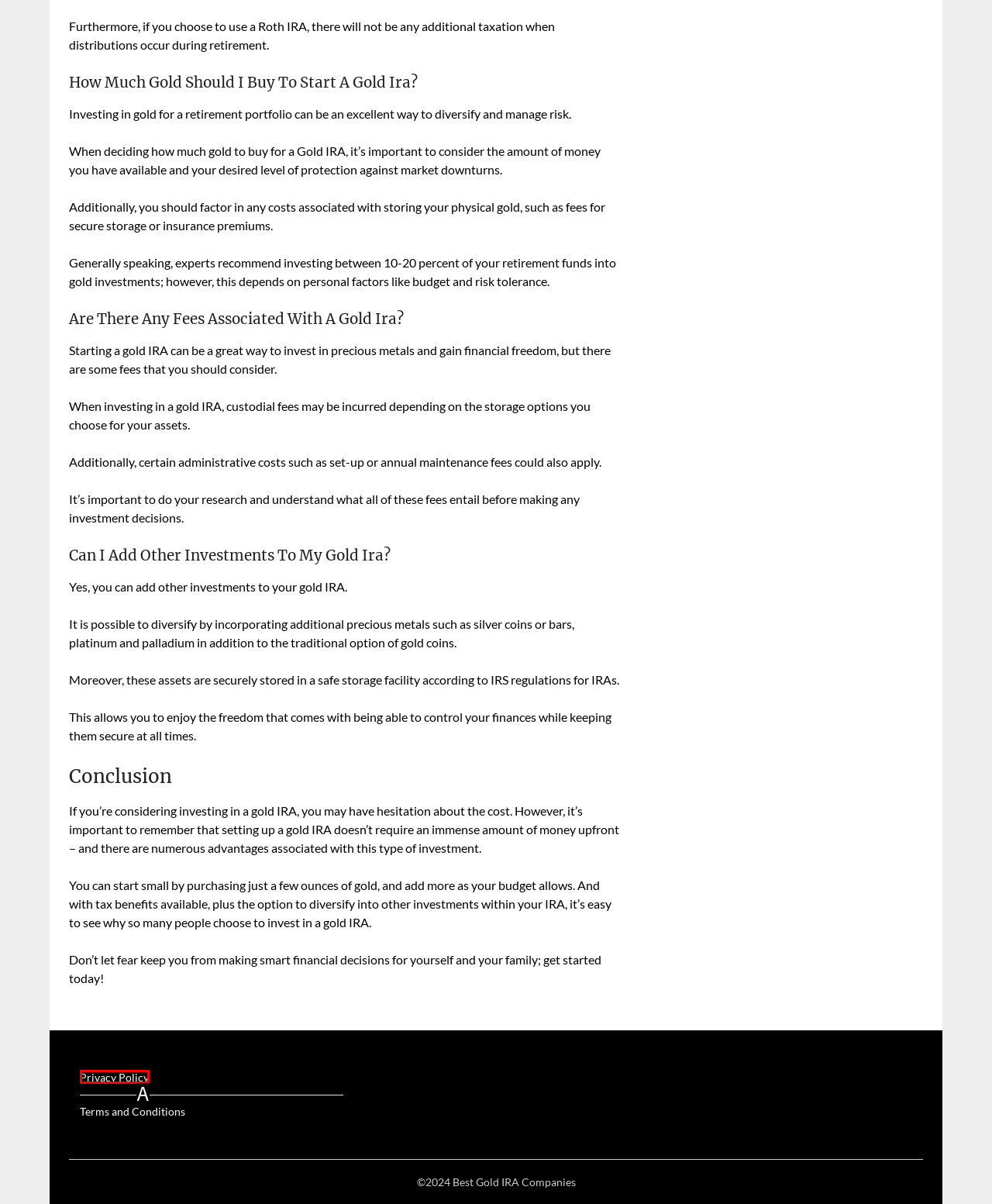Match the element description to one of the options: Galaxy J5 Prime
Respond with the corresponding option's letter.

None